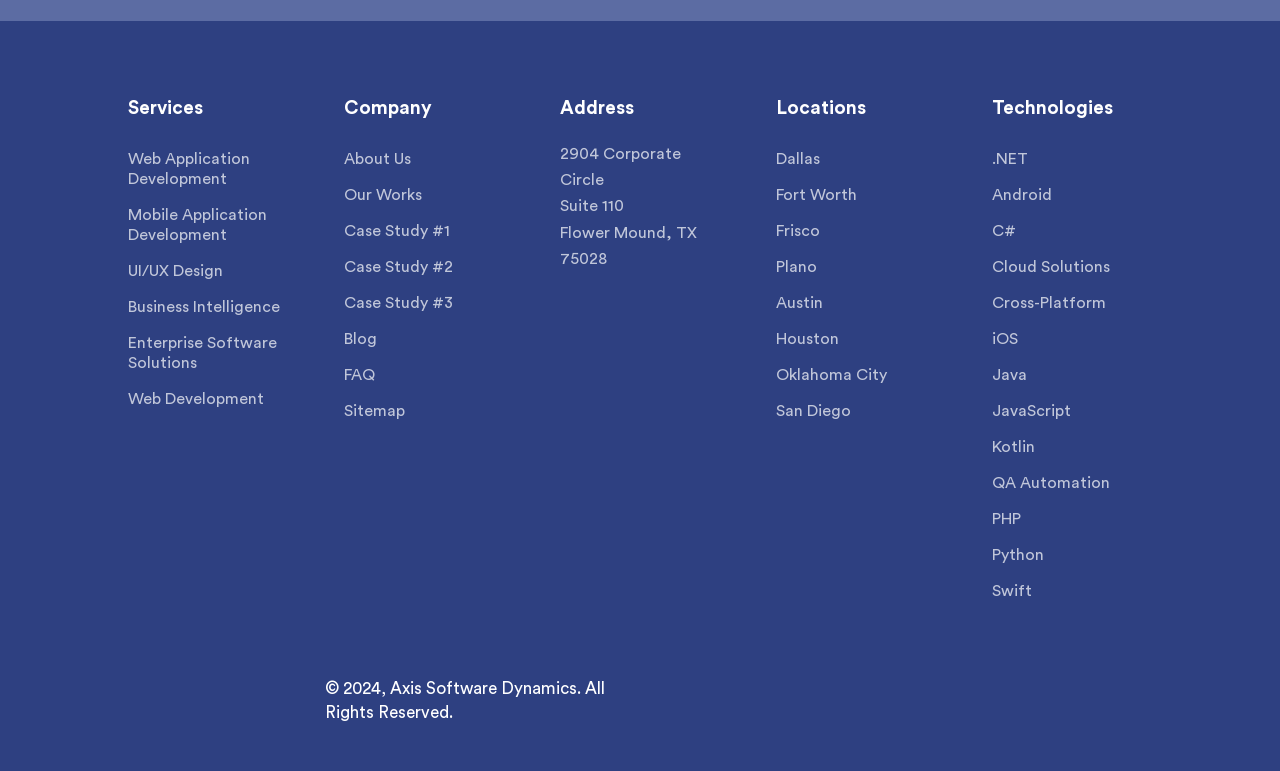Select the bounding box coordinates of the element I need to click to carry out the following instruction: "Click on Web Application Development".

[0.1, 0.194, 0.225, 0.256]